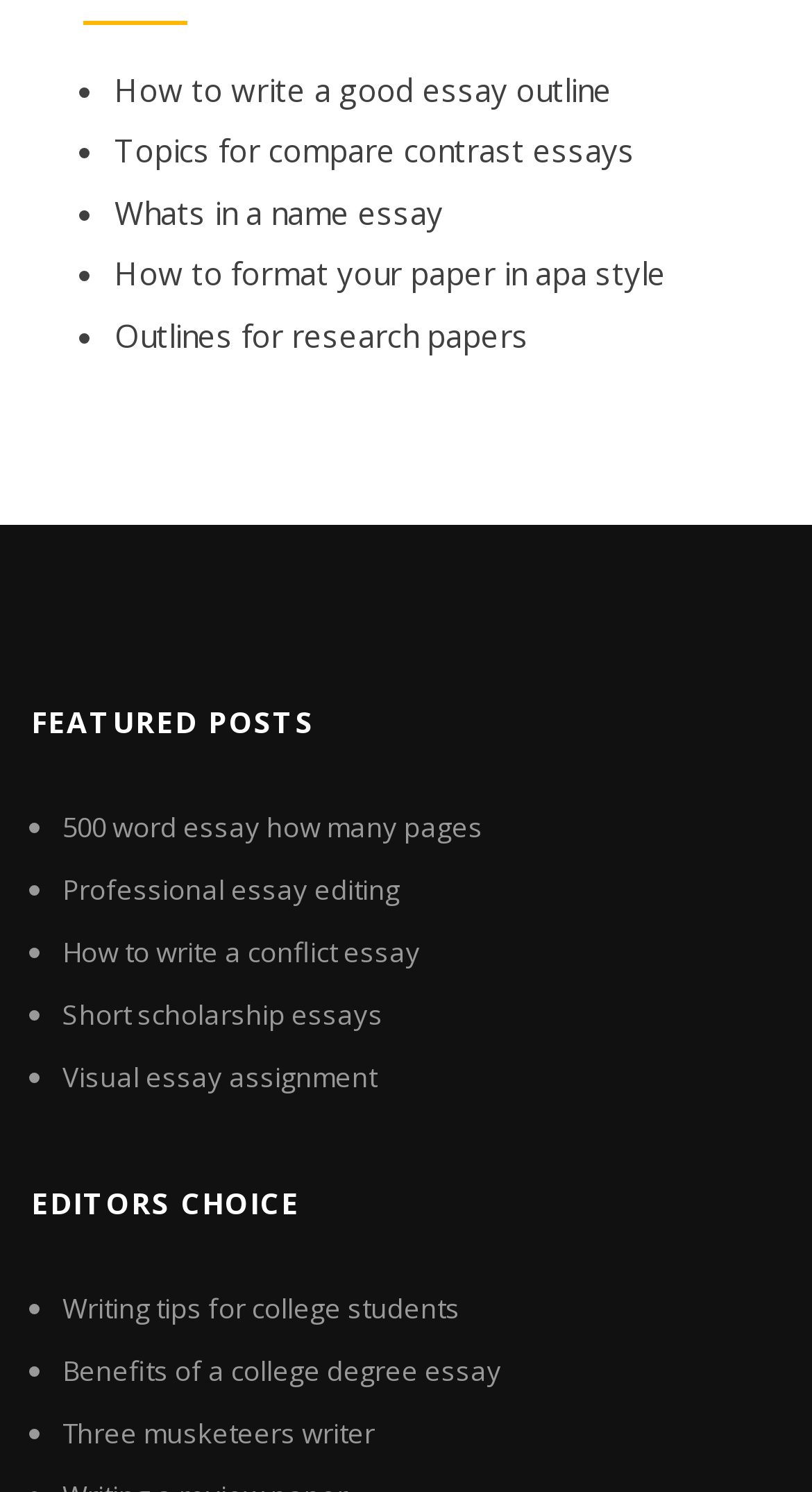Please specify the bounding box coordinates of the clickable region necessary for completing the following instruction: "Check out featured posts". The coordinates must consist of four float numbers between 0 and 1, i.e., [left, top, right, bottom].

[0.038, 0.457, 0.962, 0.513]